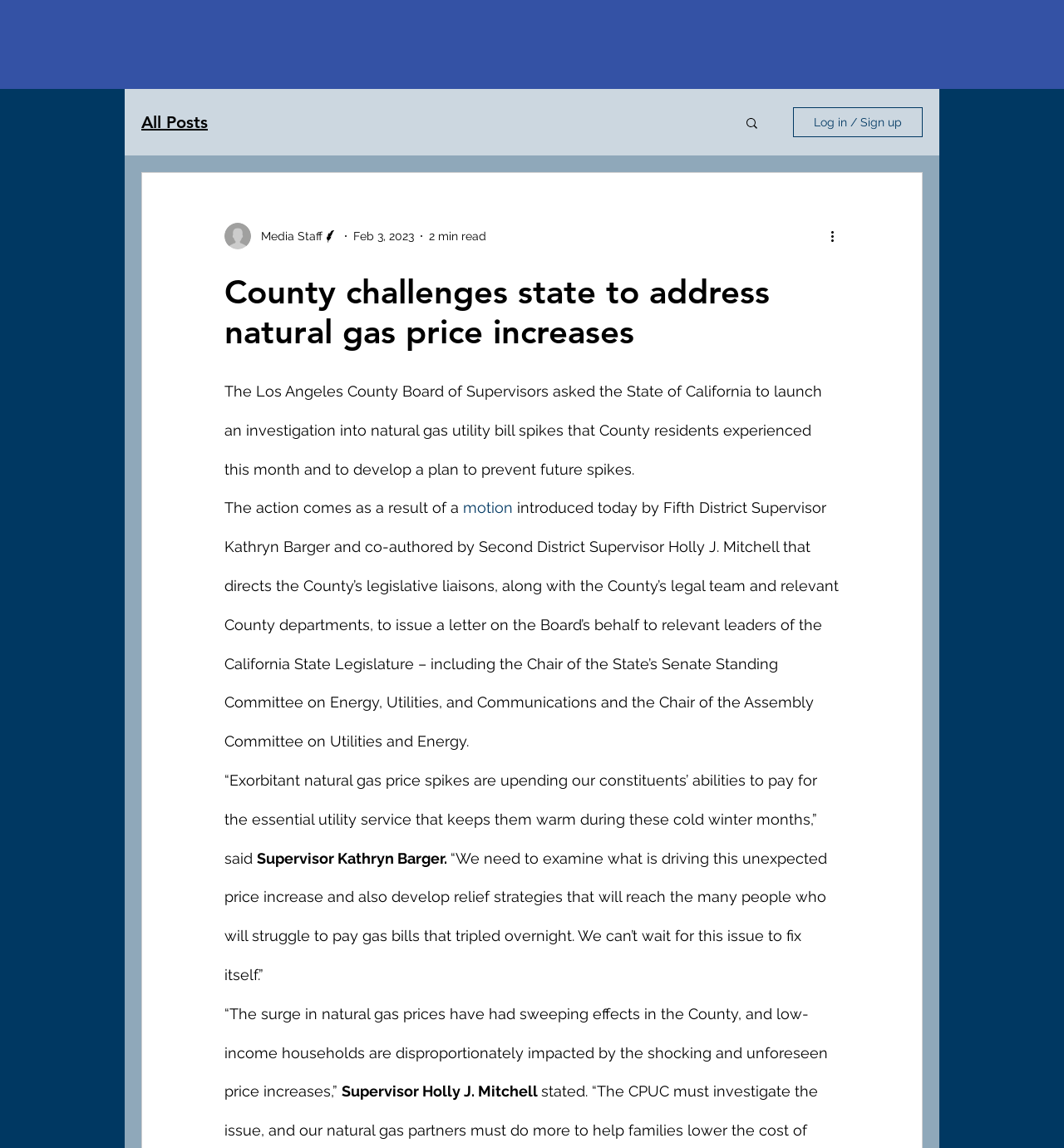What is the position of Supervisor Kathryn Barger?
Answer with a single word or phrase, using the screenshot for reference.

Fifth District Supervisor